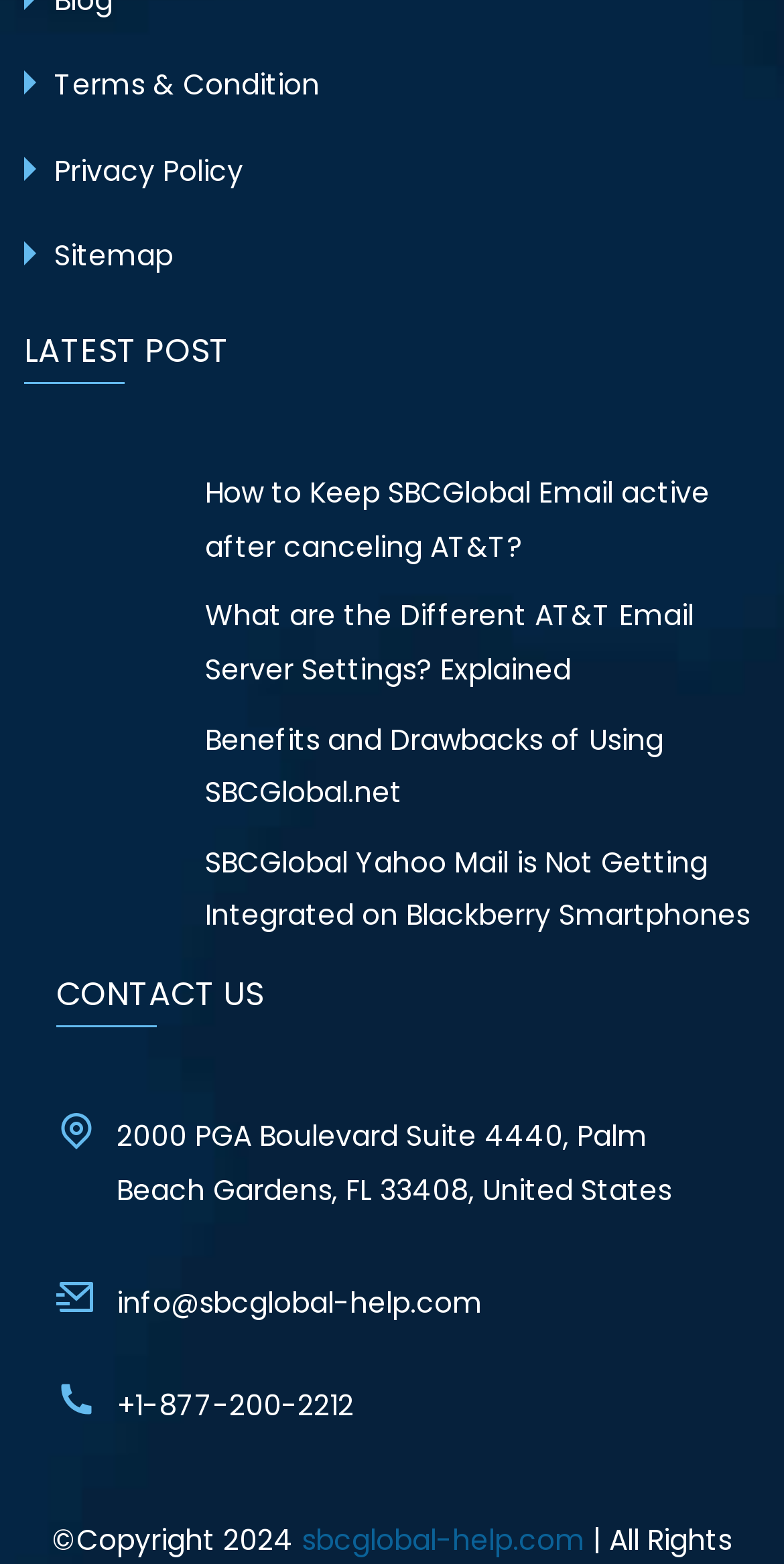What is the copyright year mentioned on this webpage?
Using the information presented in the image, please offer a detailed response to the question.

The webpage mentions a copyright year of 2024, as indicated by the StaticText element '©️Copyright 2024' at the bottom of the page.